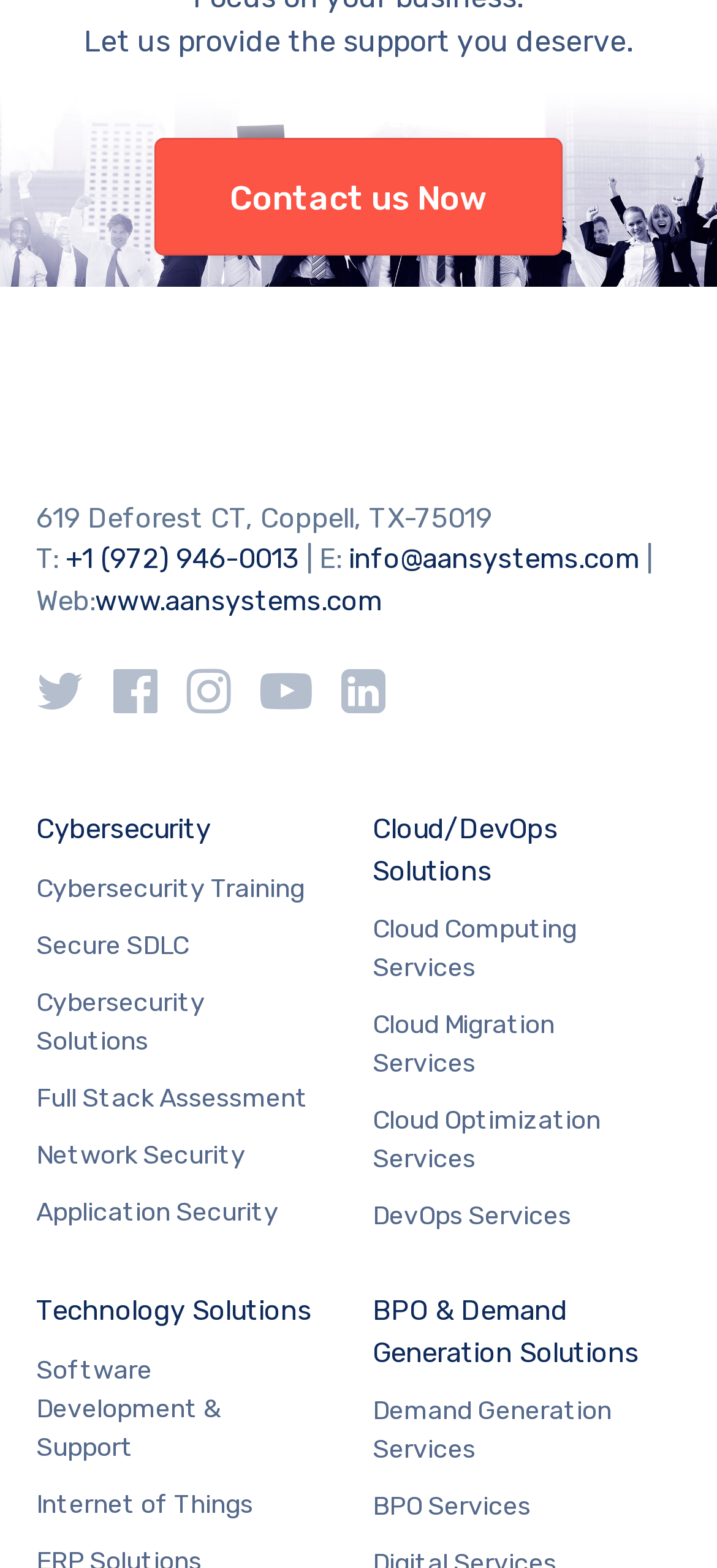Reply to the question with a single word or phrase:
What is the email address of the company?

info@aansystems.com